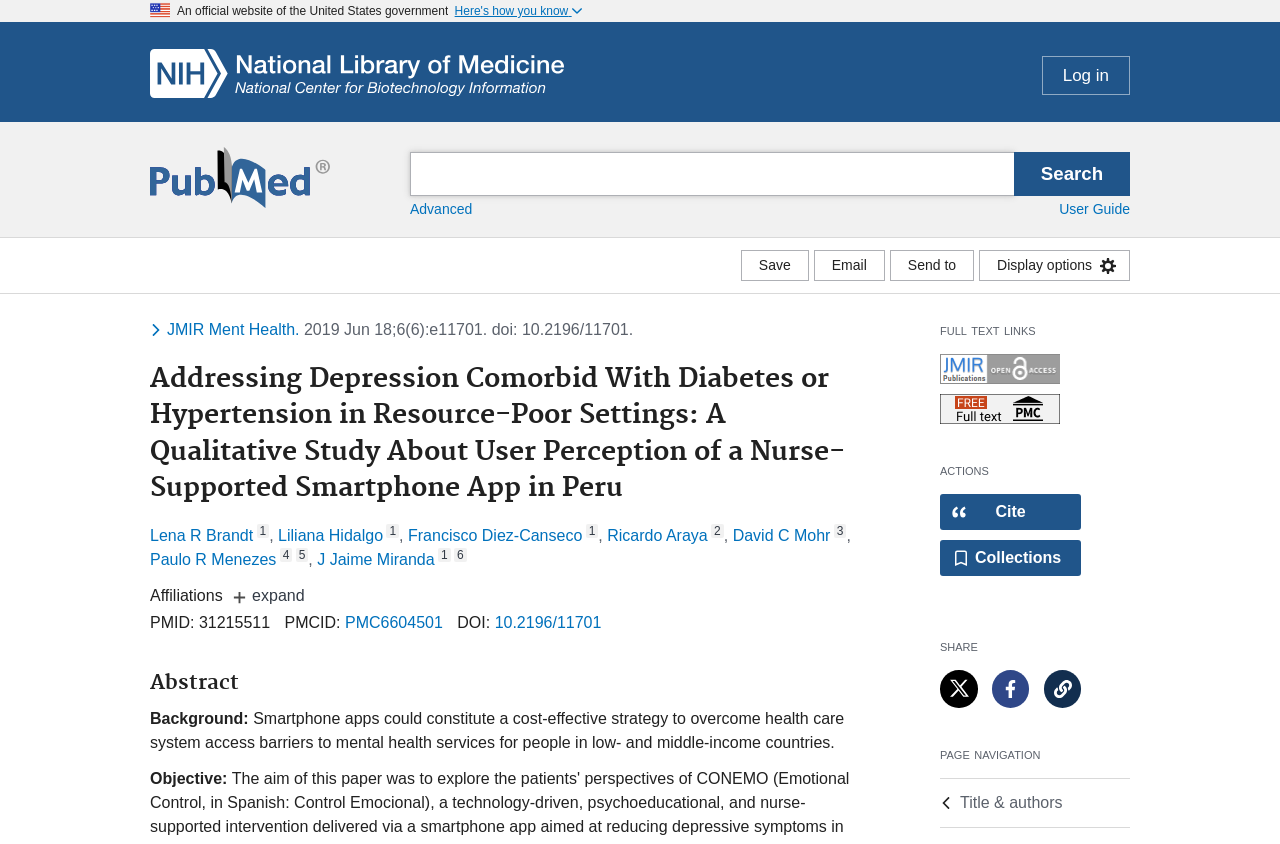Given the element description: "parent_node: Search: aria-label="Pubmed Logo"", predict the bounding box coordinates of the UI element it refers to, using four float numbers between 0 and 1, i.e., [left, top, right, bottom].

[0.117, 0.174, 0.258, 0.233]